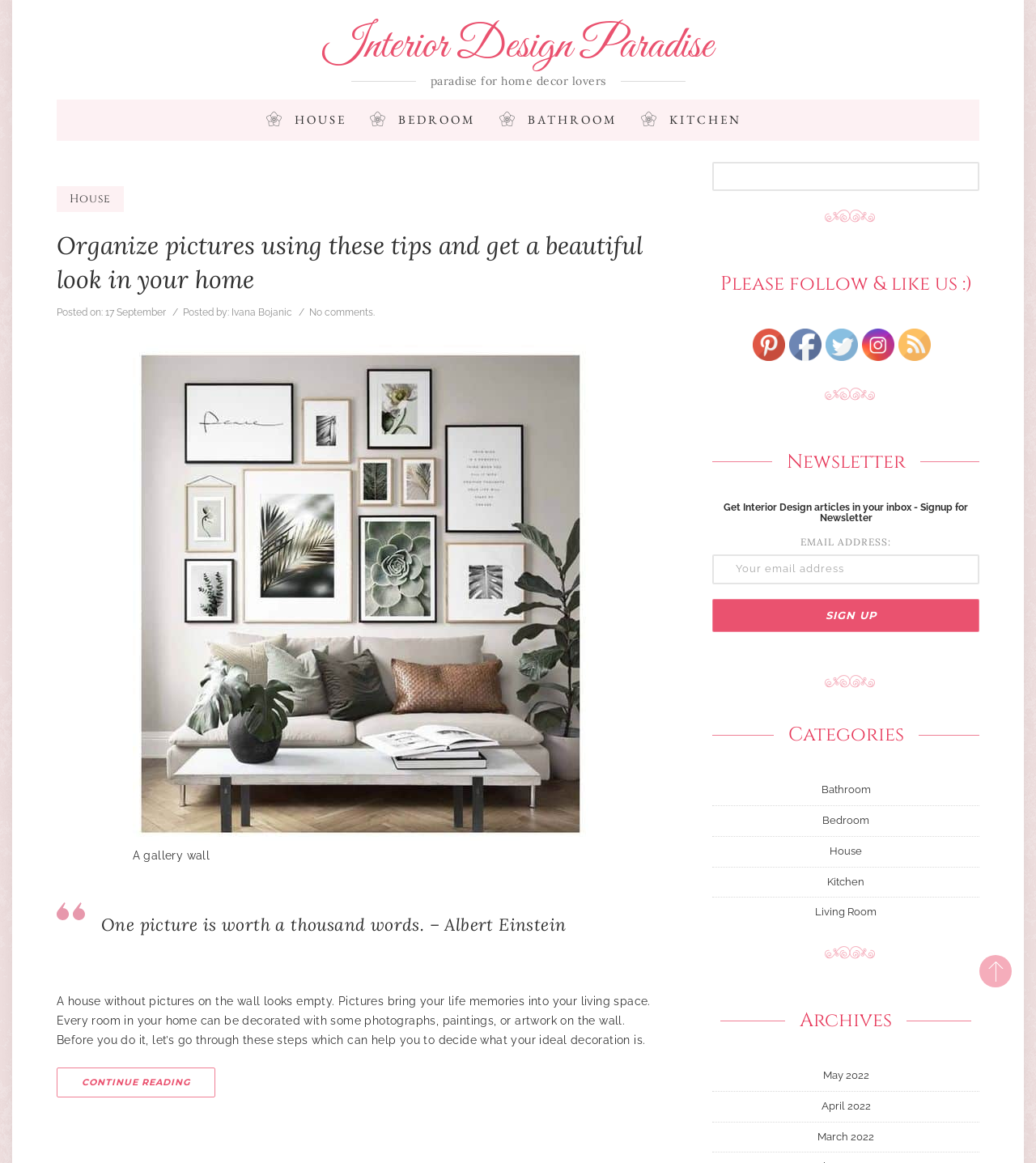Using the element description: "Bedroom", determine the bounding box coordinates for the specified UI element. The coordinates should be four float numbers between 0 and 1, [left, top, right, bottom].

[0.794, 0.7, 0.839, 0.711]